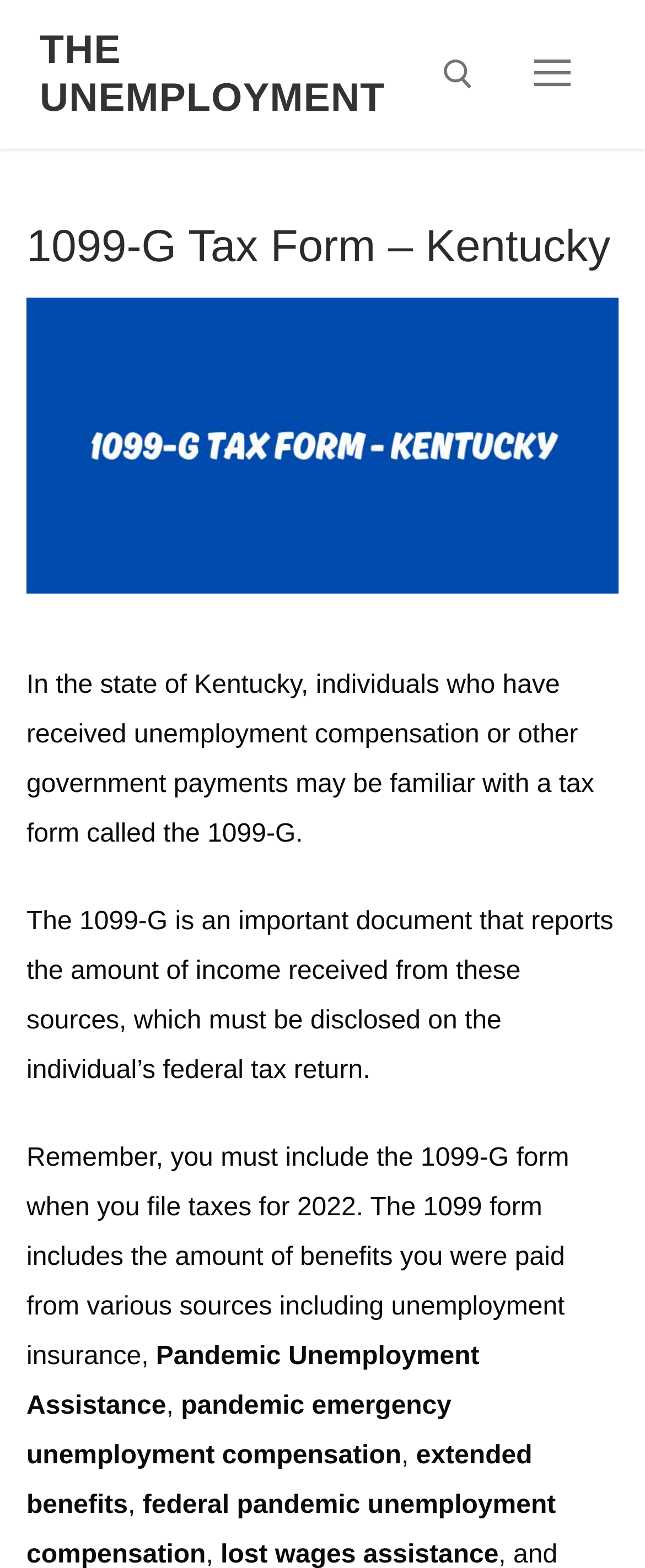What is the 1099-G tax form for?
Please respond to the question with a detailed and thorough explanation.

Based on the webpage content, the 1099-G tax form is an important document that reports the amount of income received from unemployment compensation or other government payments, which must be disclosed on the individual’s federal tax return.